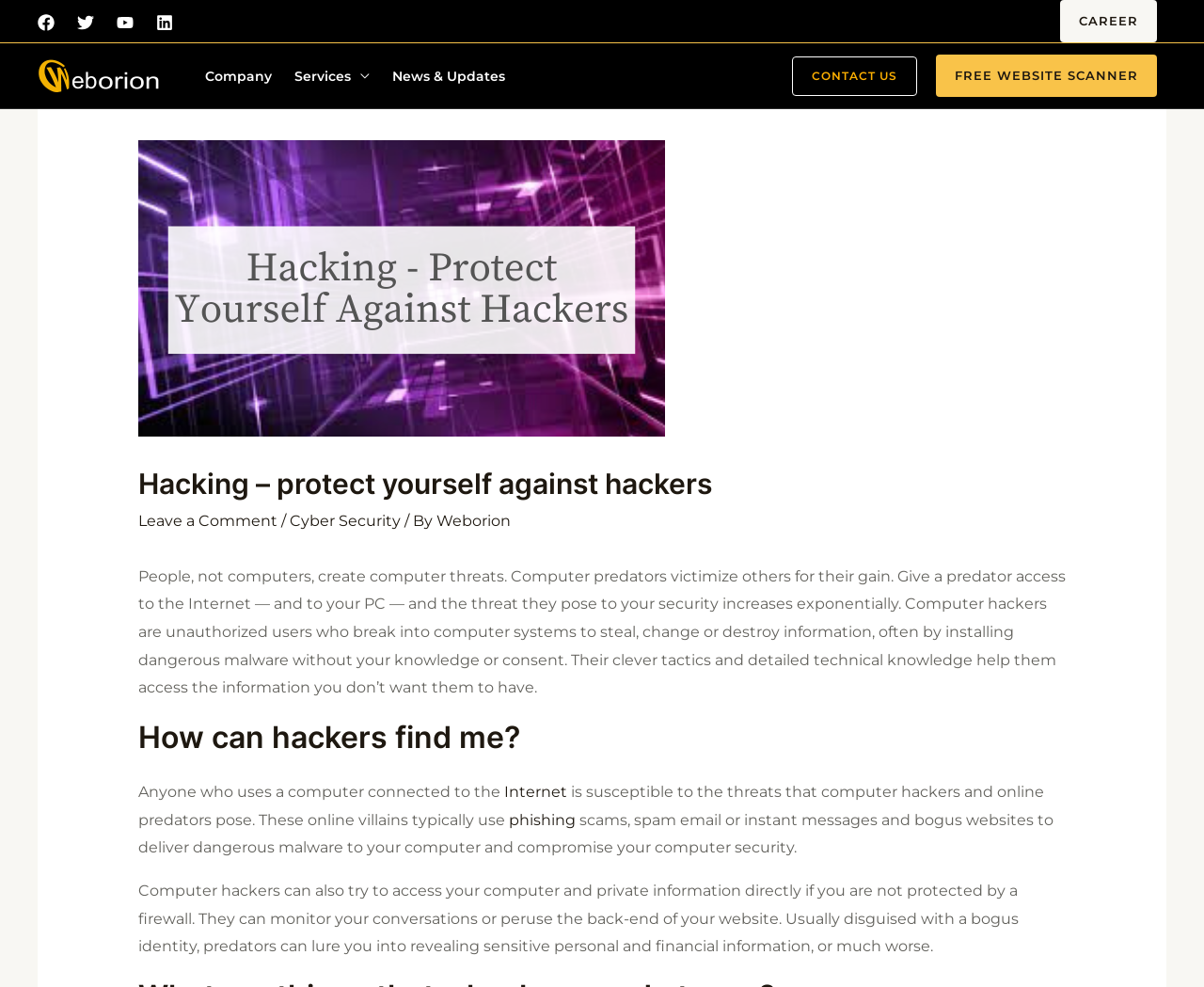Construct a comprehensive description capturing every detail on the webpage.

The webpage is about computer hacking and online security threats. At the top, there are four social media links, Facebook, Twitter, Youtube, and Linkedin, each accompanied by an image, aligned horizontally and positioned near the top left corner of the page. 

Below the social media links, there is a header section with a link to "CAREER" and an image related to WebOrion Cyber Security and Vulnerability Assessment Services. 

To the right of the header section, there is a navigation menu with links to "Company", "Services", and "News & Updates". 

Further down, there is a prominent call-to-action link "CONTACT US" and another link to "FREE WEBSITE SCANNER" on the right side of the page. 

The main content of the page is divided into sections. The first section has a heading "Hacking – protect yourself against hackers" and an image related to the topic. Below the heading, there are links to "Leave a Comment", "Cyber Security", and "Weborion". 

The main article starts with a paragraph explaining that people, not computers, create computer threats. The text continues to describe the dangers of computer hackers and online predators, including how they can access personal information and compromise computer security. The article also mentions phishing scams, spam emails, and bogus websites as common tactics used by hackers. 

Throughout the article, there are headings that break up the content, including "How can hackers find me?" The text is well-structured and easy to follow, with a clear focus on educating readers about the risks of computer hacking and online predators.